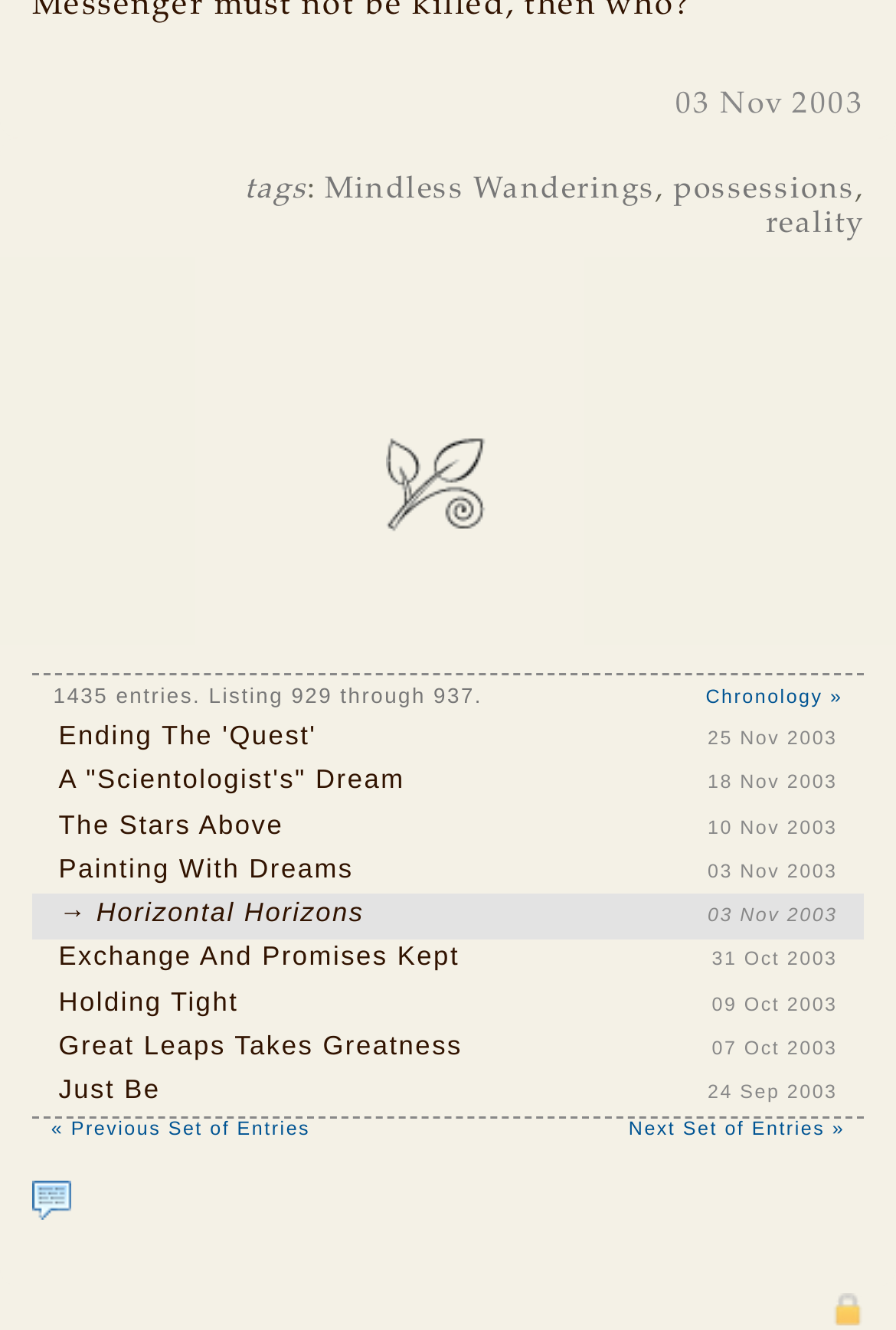How many tags are mentioned?
Please use the image to provide a one-word or short phrase answer.

3